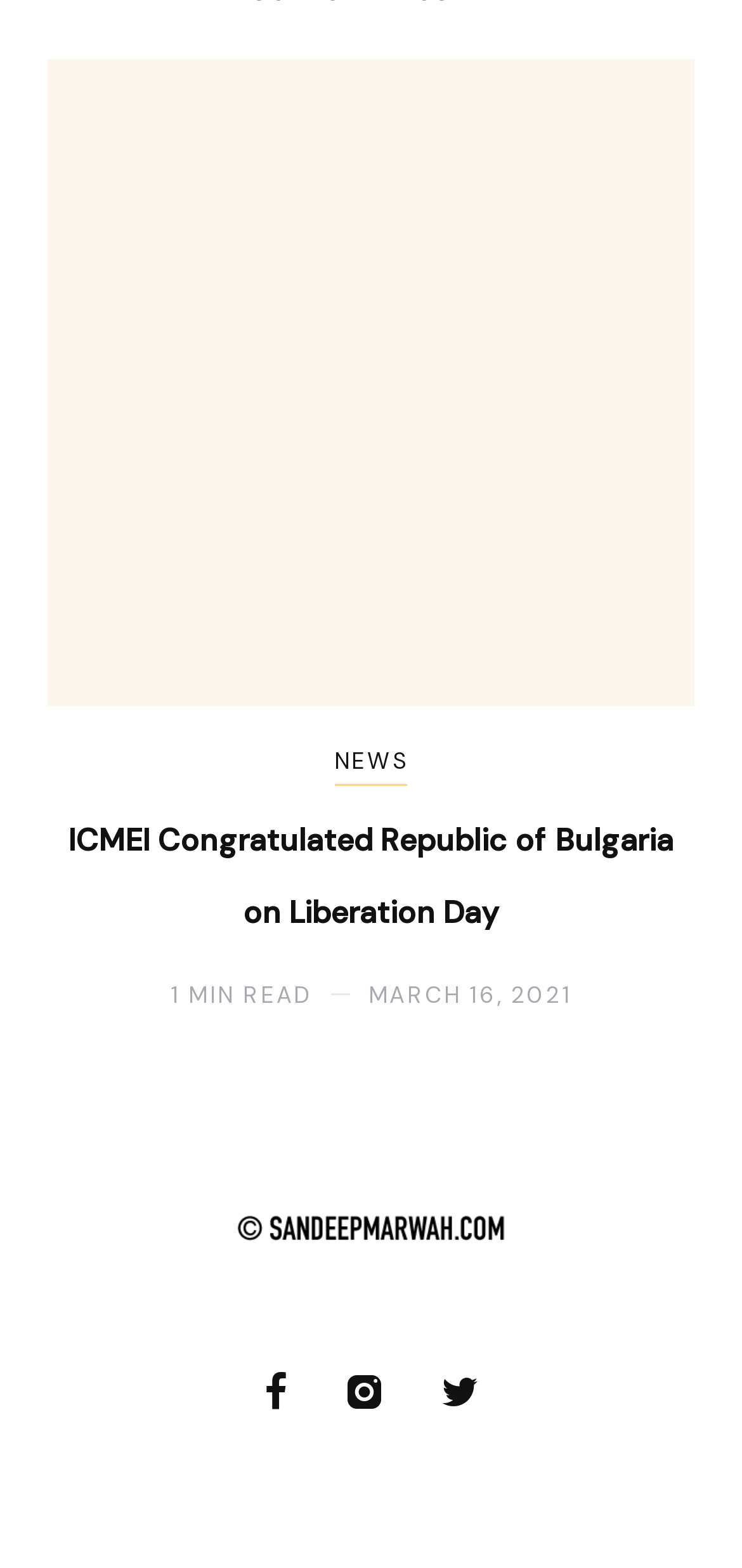Can you find the bounding box coordinates for the element to click on to achieve the instruction: "read article"?

[0.064, 0.514, 0.936, 0.605]